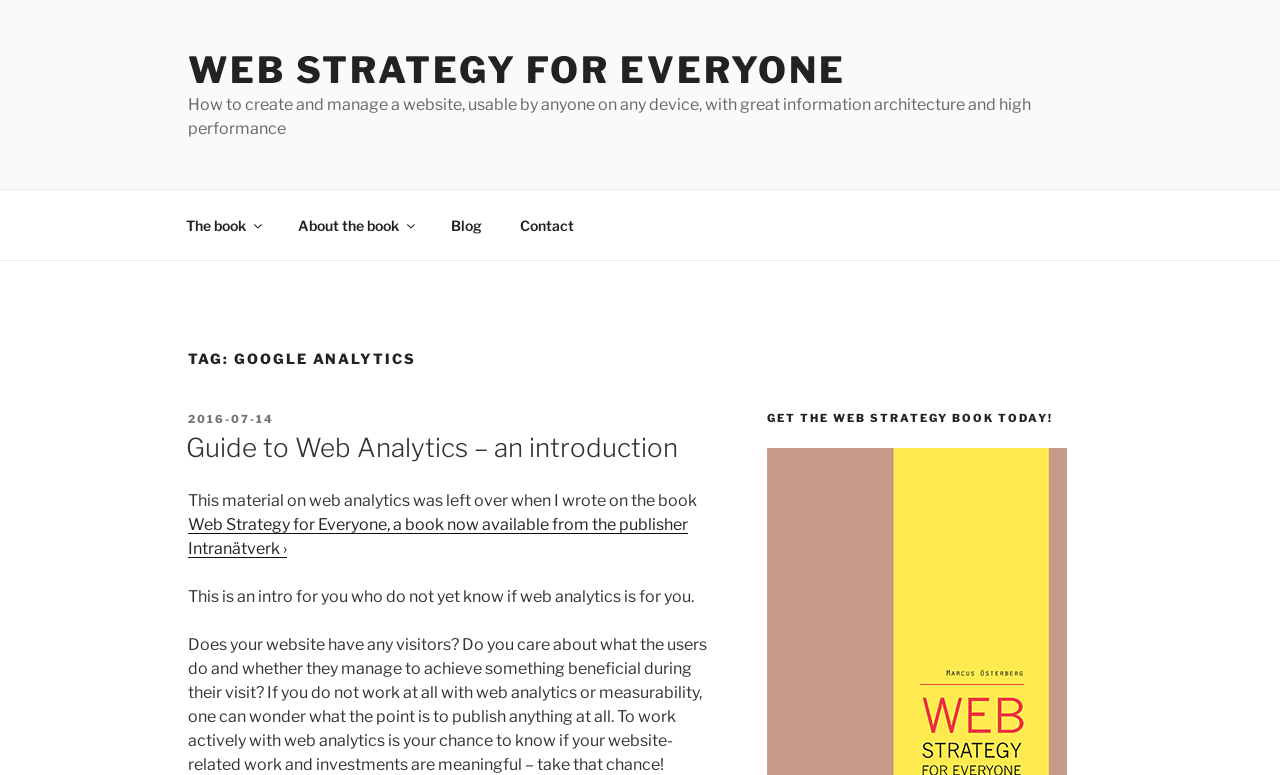What is the title of the book mentioned on the webpage?
Examine the image and provide an in-depth answer to the question.

The title of the book mentioned on the webpage is 'Web Strategy for Everyone', which can be found in the link 'WEB STRATEGY FOR EVERYONE' and also mentioned in the text 'Web Strategy for Everyone, a book now available from the publisher Intranätverk ›'.